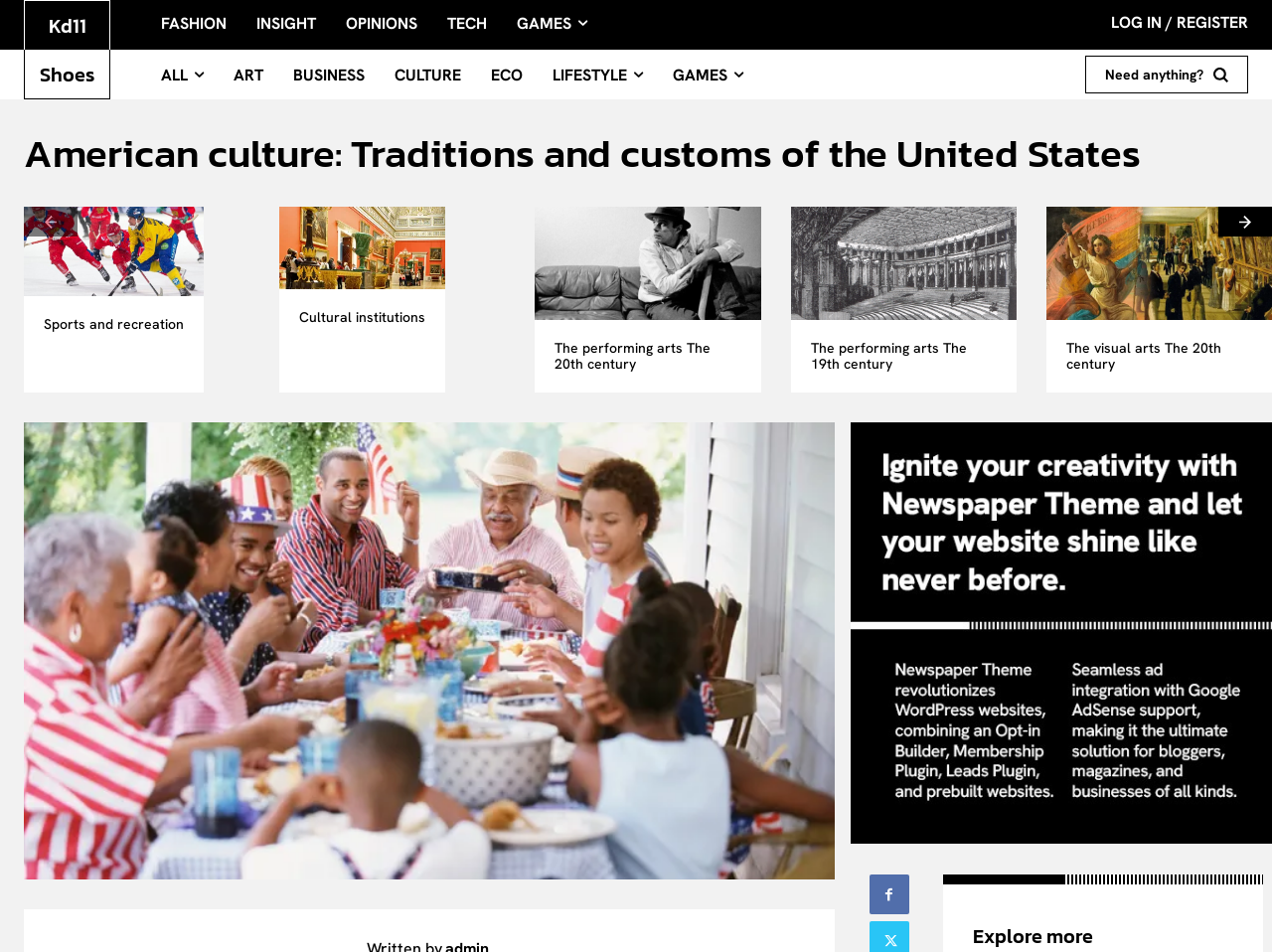Provide a comprehensive caption for the webpage.

The webpage is about American culture, traditions, and customs. At the top, there is a search bar with a search button and a heading that says "Or continue exploring..." Below the search bar, there are several links to different categories, including "All", "Insight", "Lifestyle", "Opinions", "Tech", and "Subscribe". 

On the left side, there are links to "Kd11 Shoes", "FASHION", "INSIGHT", "OPINIONS", "TECH", and "GAMES". Above these links, there is a link to "LOG IN / REGISTER". 

In the main content area, there is a heading that says "American culture: Traditions and customs of the United States". Below this heading, there are several links to subtopics, including "Sports and recreation", "Cultural institutions", "The performing arts The 20th century", "The performing arts The 19th century", and "The visual arts The 20th century". Each of these links has a corresponding heading below it. 

At the bottom of the page, there are links to "prev-page" and "next-page" with arrow icons. There is also a large image that takes up most of the bottom half of the page. On the right side of the image, there is a link to "spot_img". Below the image, there is a link with a icon and a heading that says "Explore more".